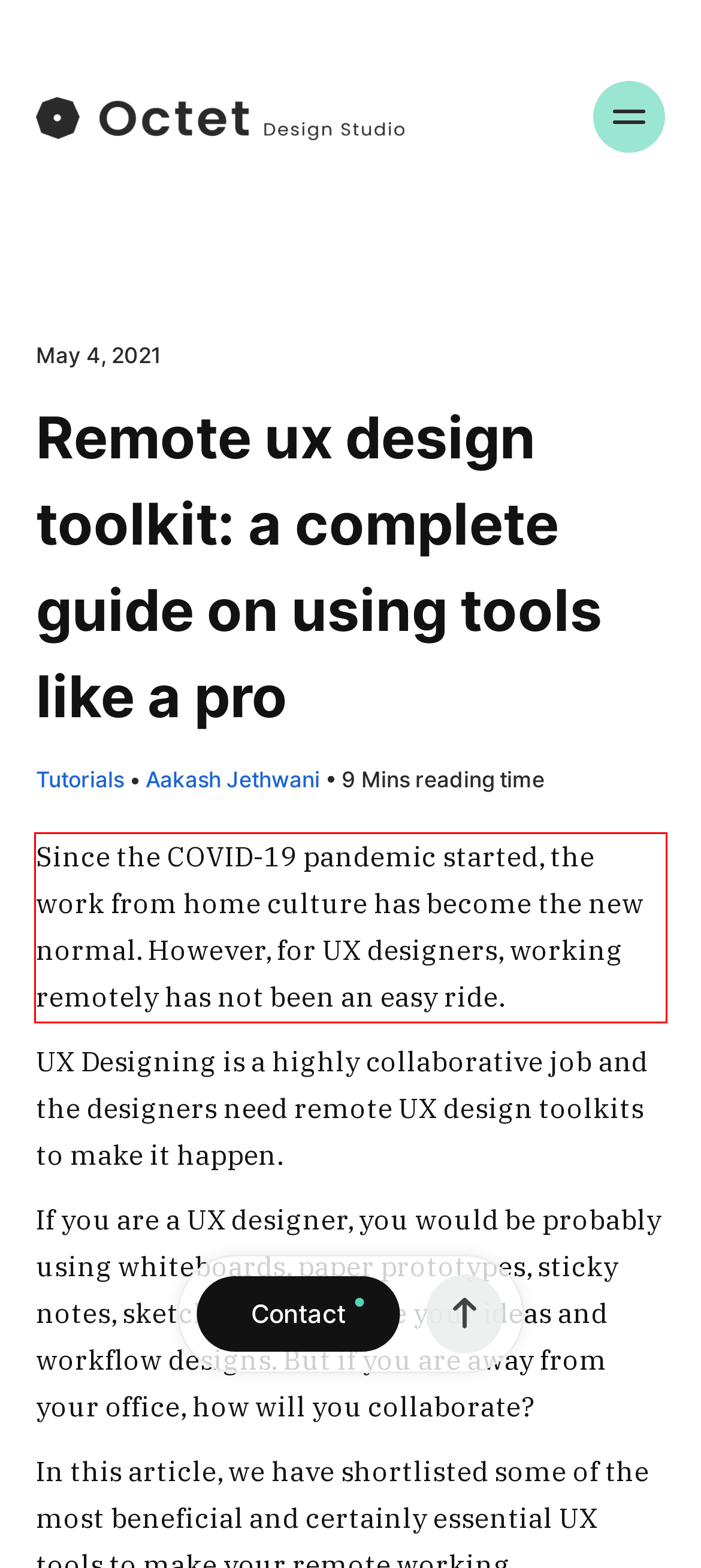Please use OCR to extract the text content from the red bounding box in the provided webpage screenshot.

Since the COVID-19 pandemic started, the work from home culture has become the new normal. However, for UX designers, working remotely has not been an easy ride.